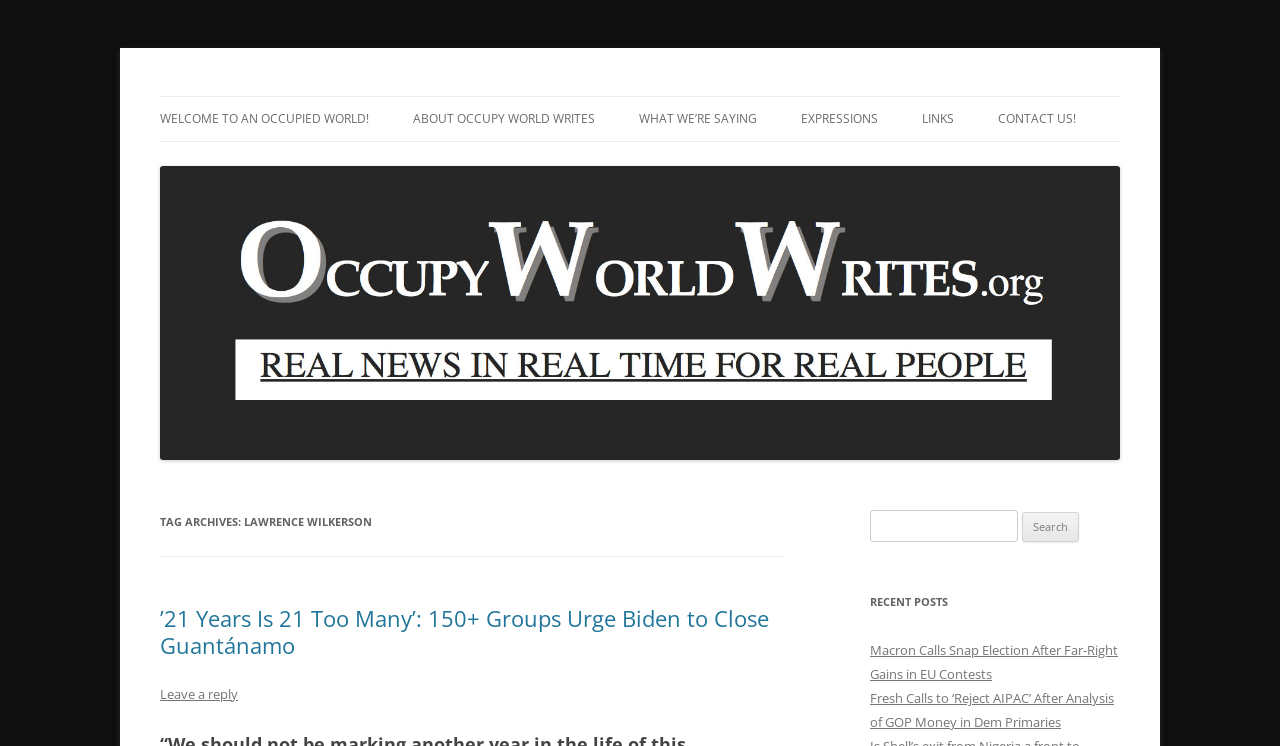Please provide a one-word or short phrase answer to the question:
How many recent posts are listed?

2